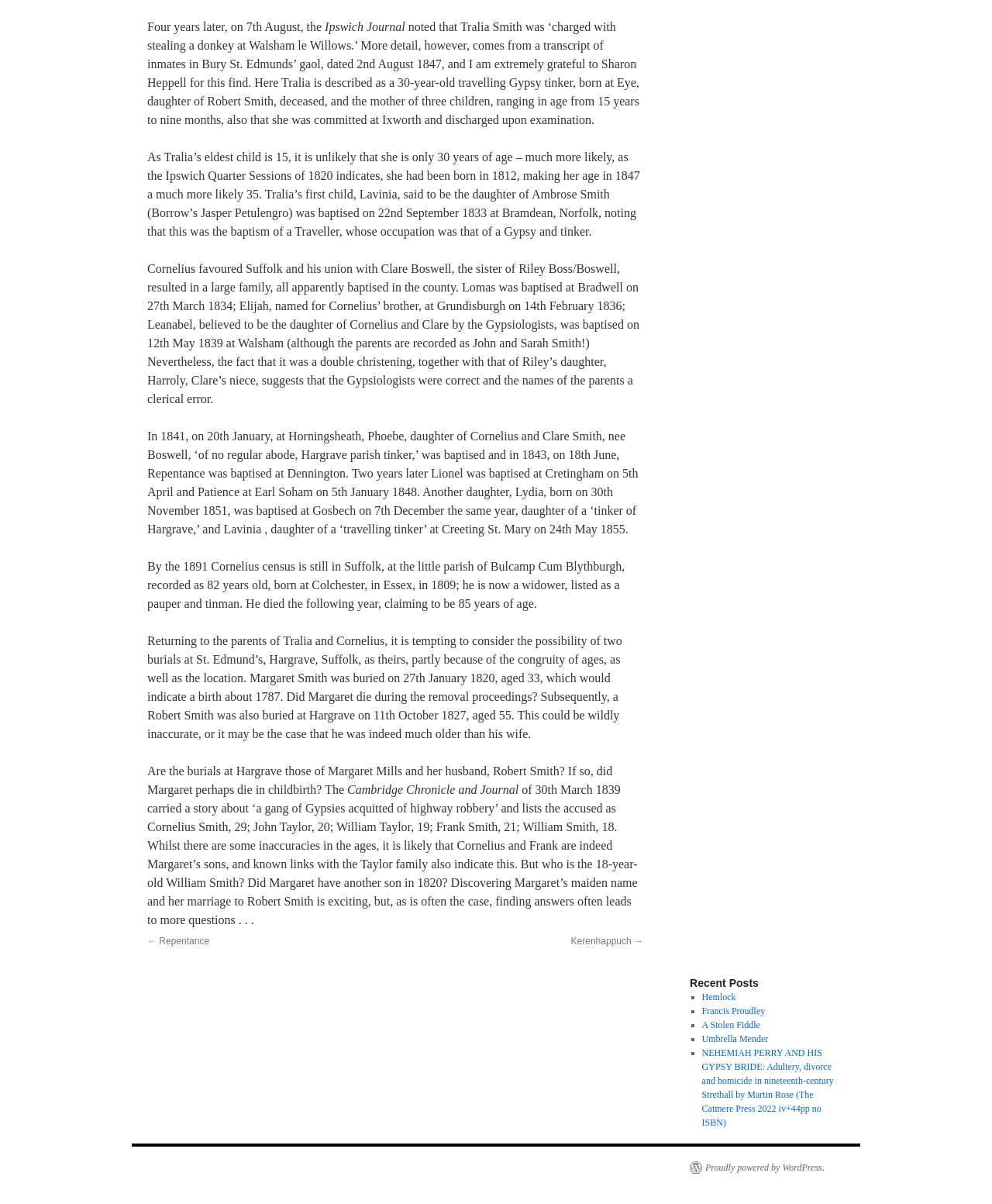Provide your answer in one word or a succinct phrase for the question: 
What is the name of the newspaper that carried a story about a gang of Gypsies acquitted of highway robbery?

Cambridge Chronicle and Journal